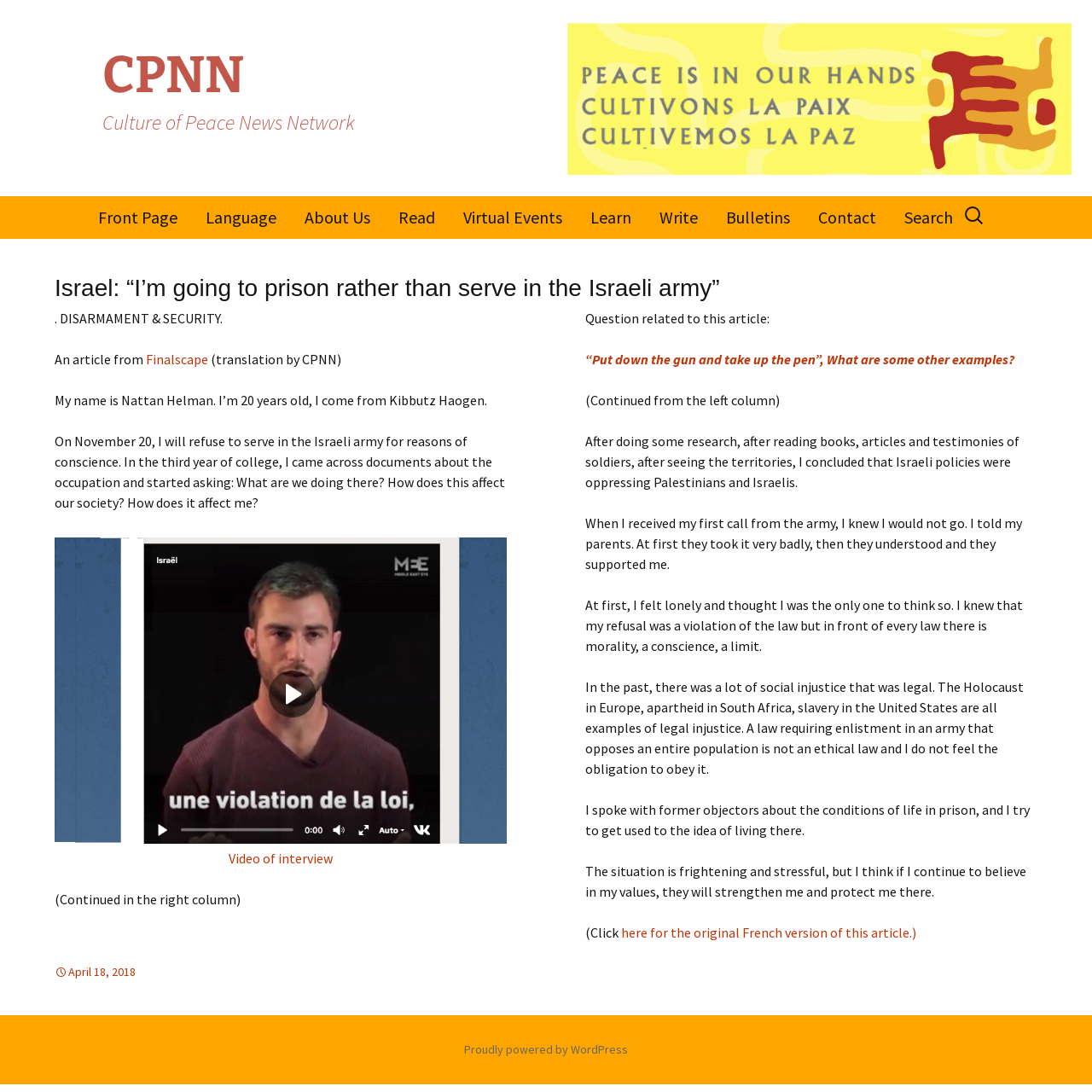Highlight the bounding box coordinates of the element that should be clicked to carry out the following instruction: "Search for something". The coordinates must be given as four float numbers ranging from 0 to 1, i.e., [left, top, right, bottom].

[0.88, 0.18, 0.906, 0.214]